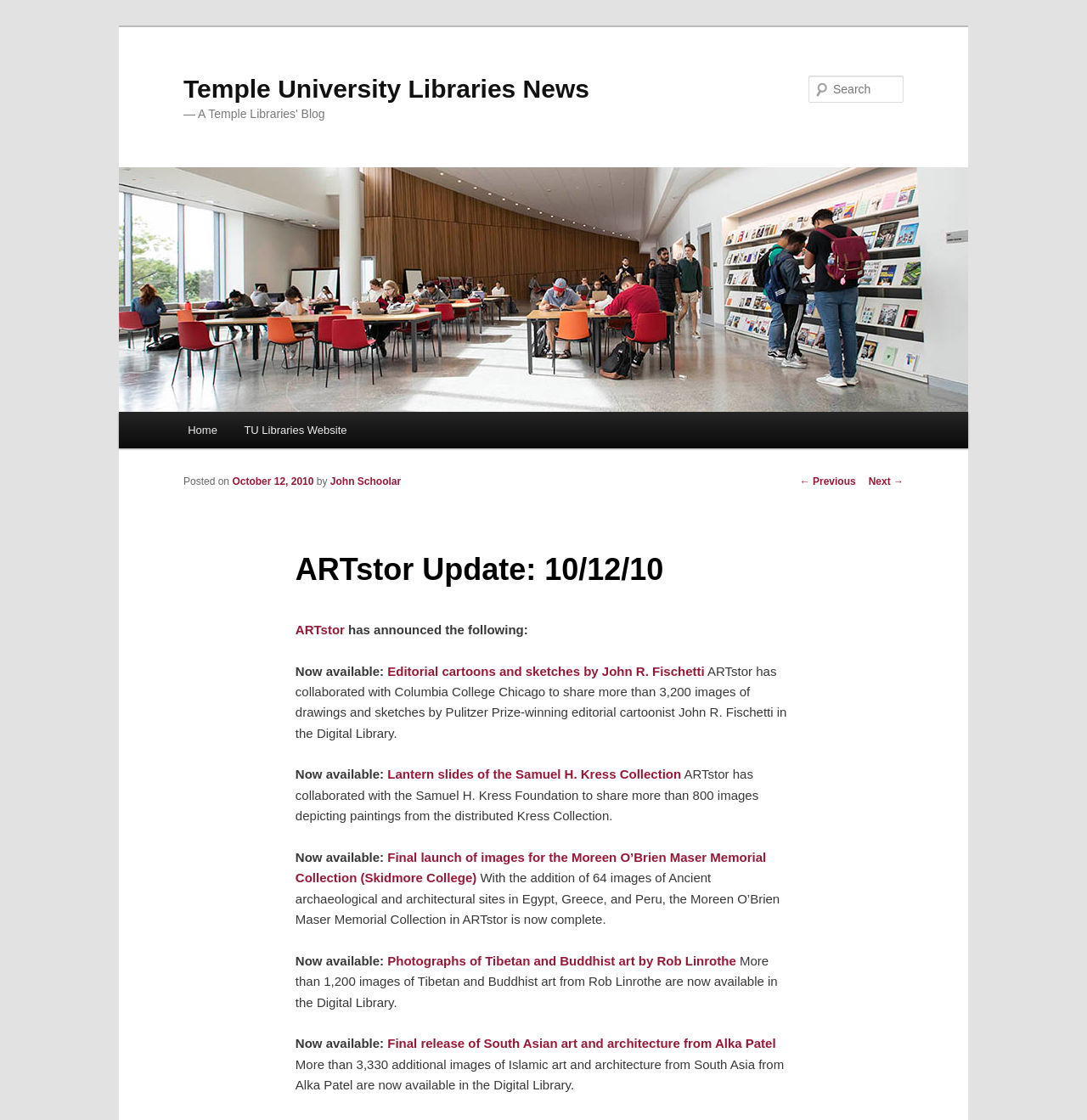Describe all the significant parts and information present on the webpage.

The webpage is a blog post from Temple University Libraries News, with a title "ARTstor Update: 10/12/10". At the top, there is a link to "Skip to primary content" and a heading with the blog's title. Below the title, there is a smaller heading with the subtitle "— A Temple Libraries' Blog". 

On the top right, there is a search bar with a label "Search" and a textbox to input search queries. 

The main content of the page is divided into two sections. The left section has a menu with links to "Home" and "TU Libraries Website". Below the menu, there is a post navigation section with links to "← Previous" and "Next →".

The right section contains the blog post. The post has a heading "ARTstor Update: 10/12/10" and is dated "October 12, 2010" by "John Schoolar". The post announces that ARTstor has made several collections available, including editorial cartoons and sketches by John R. Fischetti, lantern slides of the Samuel H. Kress Collection, images for the Moreen O’Brien Maser Memorial Collection, photographs of Tibetan and Buddhist art by Rob Linrothe, and South Asian art and architecture from Alka Patel. Each collection is described in a few sentences, with links to access the collections.